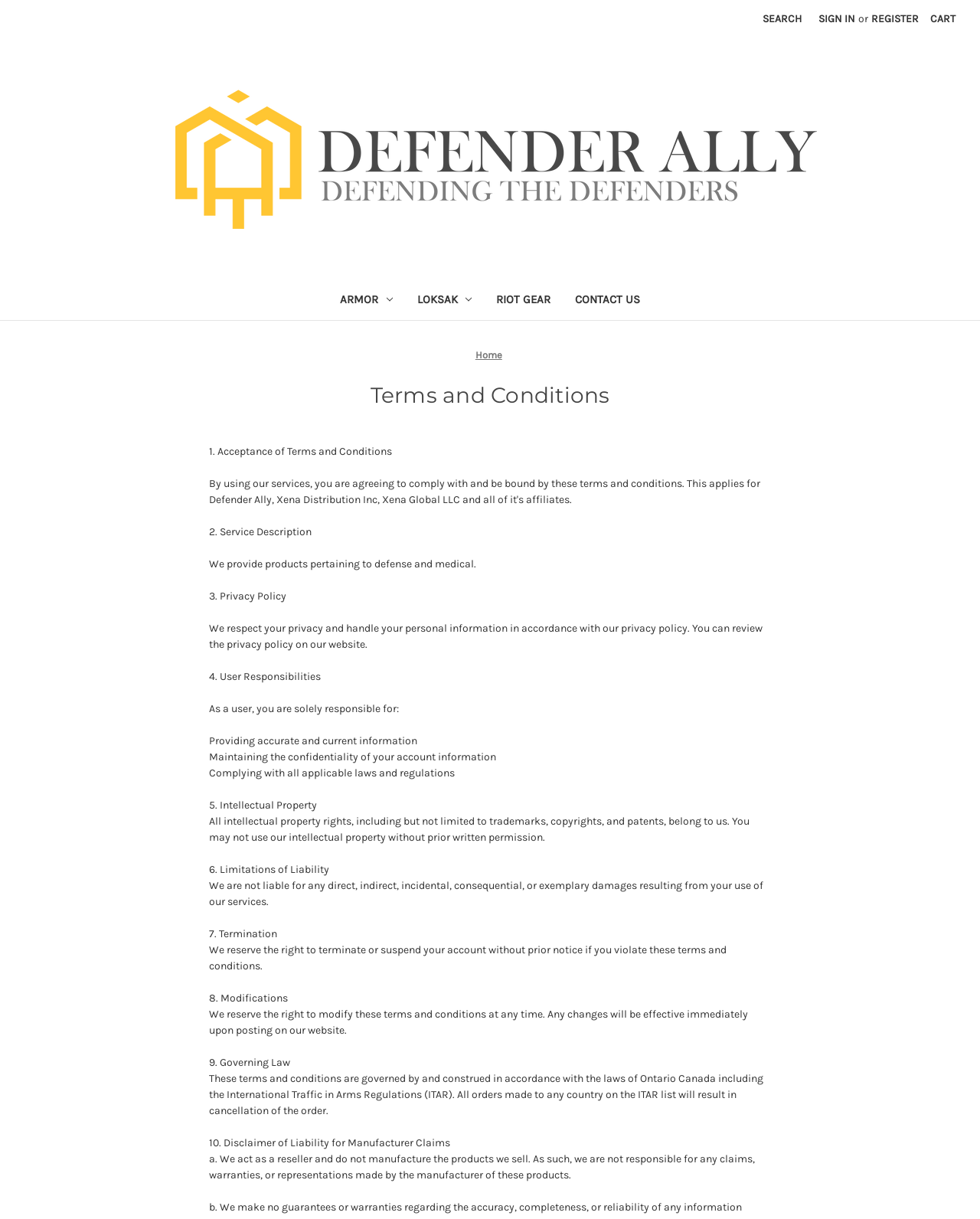Use a single word or phrase to answer the question: 
Is the company responsible for manufacturer claims?

No